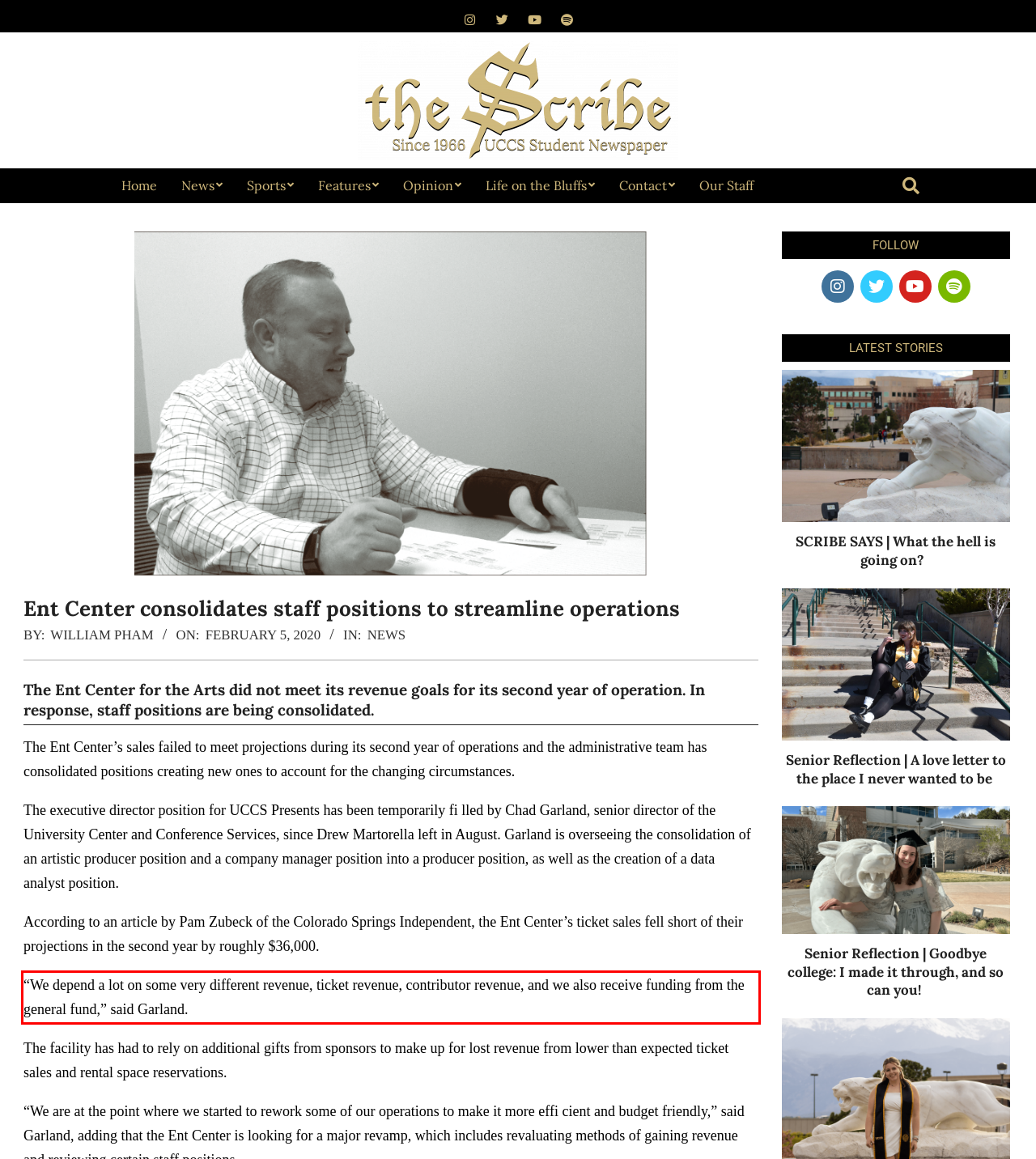Identify and transcribe the text content enclosed by the red bounding box in the given screenshot.

“We depend a lot on some very different revenue, ticket revenue, contributor revenue, and we also receive funding from the general fund,” said Garland.